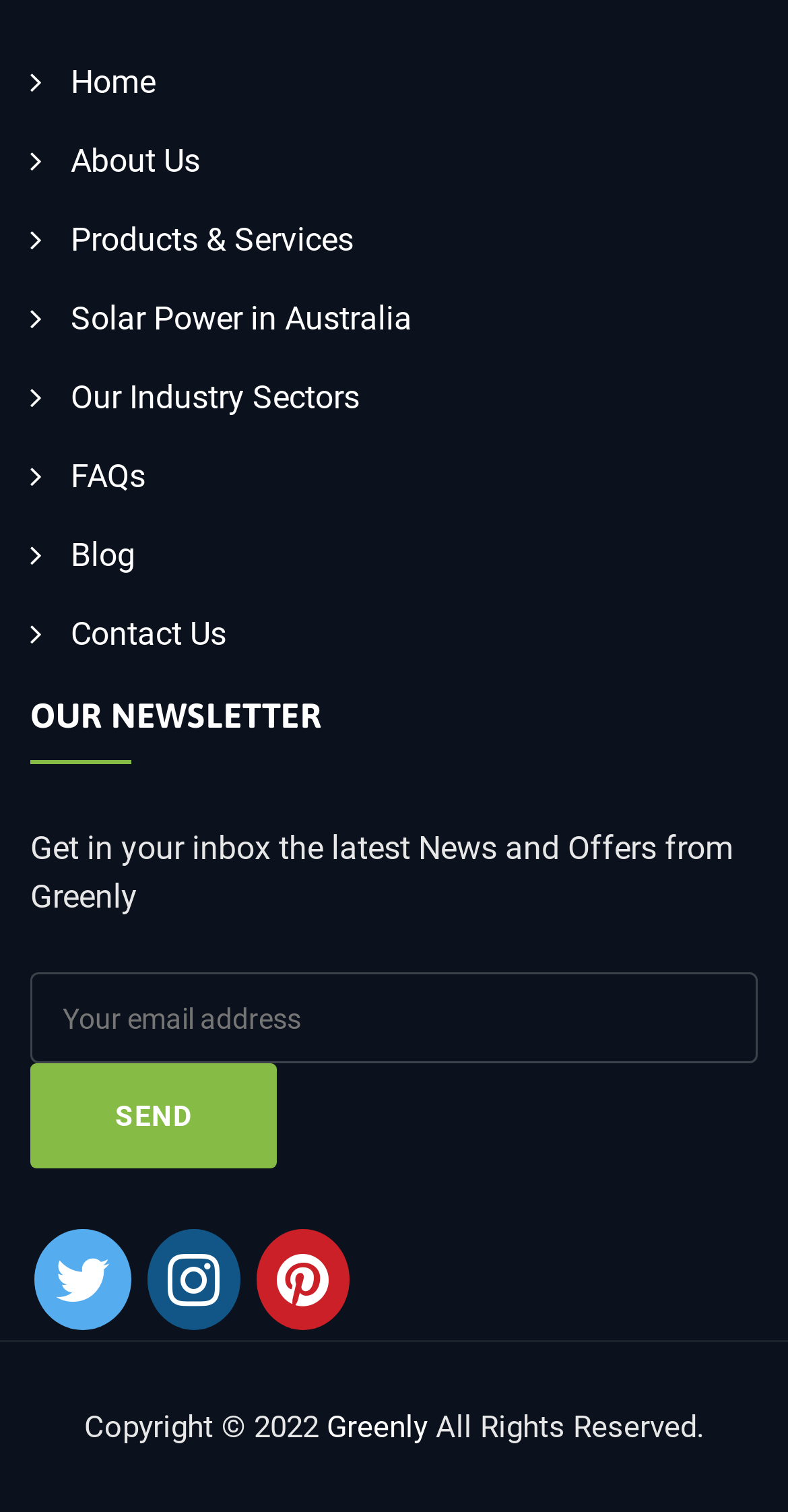Locate the bounding box coordinates of the clickable element to fulfill the following instruction: "Visit the About Us page". Provide the coordinates as four float numbers between 0 and 1 in the format [left, top, right, bottom].

[0.038, 0.094, 0.254, 0.119]